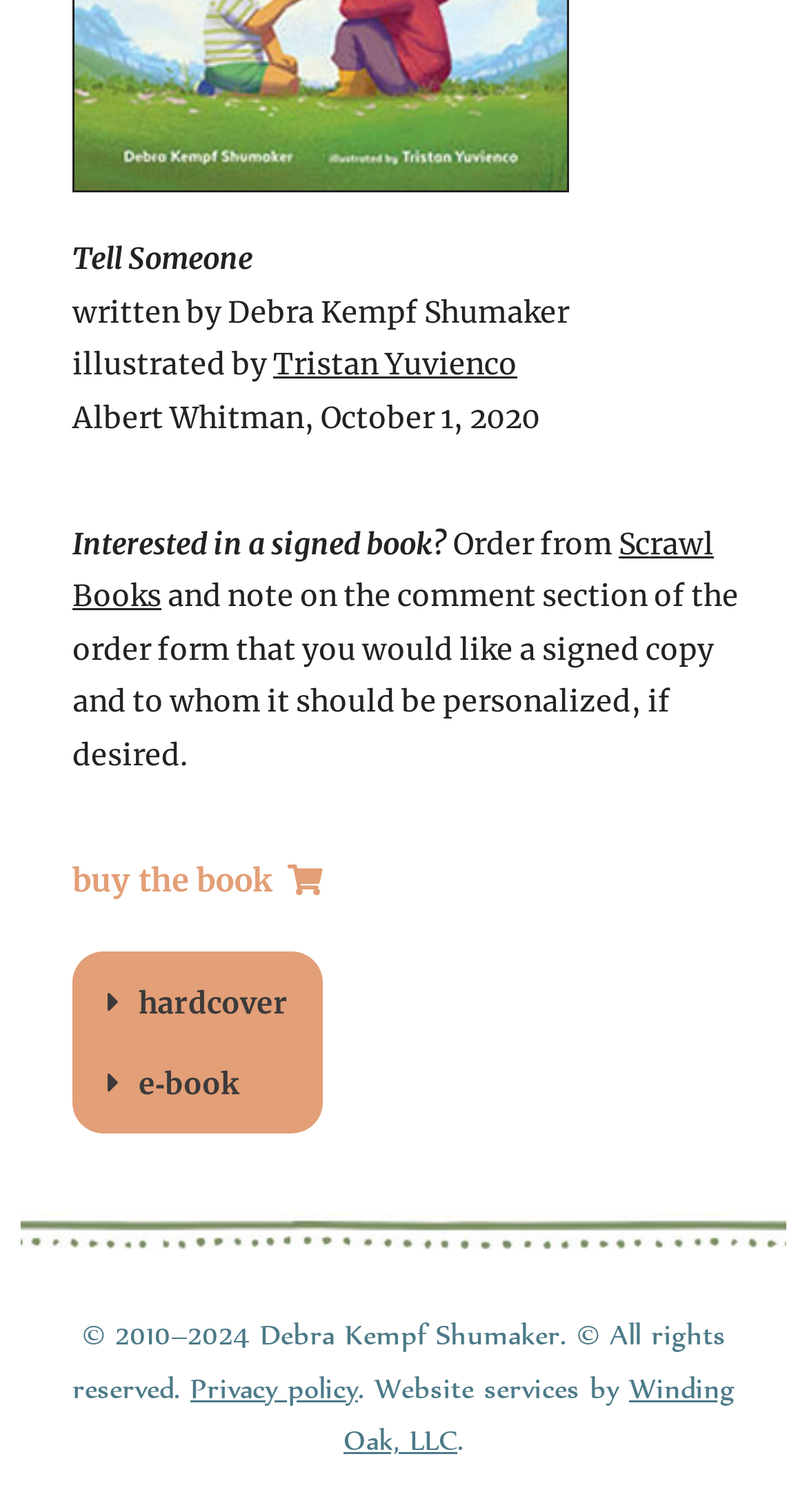What are the two formats of the book available?
Look at the screenshot and respond with a single word or phrase.

hardcover and e-book